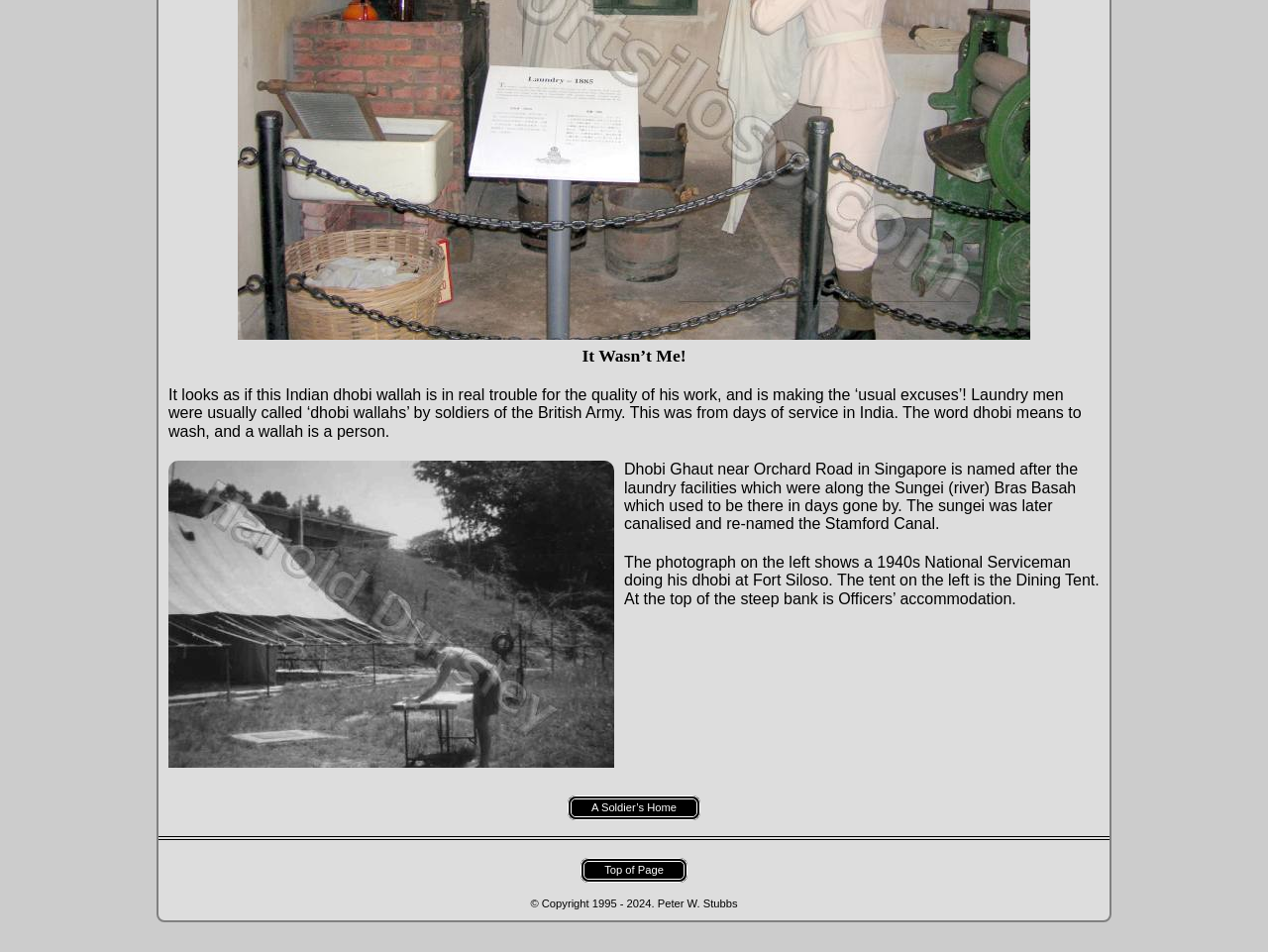Extract the bounding box coordinates for the described element: "A Soldier’s Home". The coordinates should be represented as four float numbers between 0 and 1: [left, top, right, bottom].

[0.448, 0.836, 0.552, 0.862]